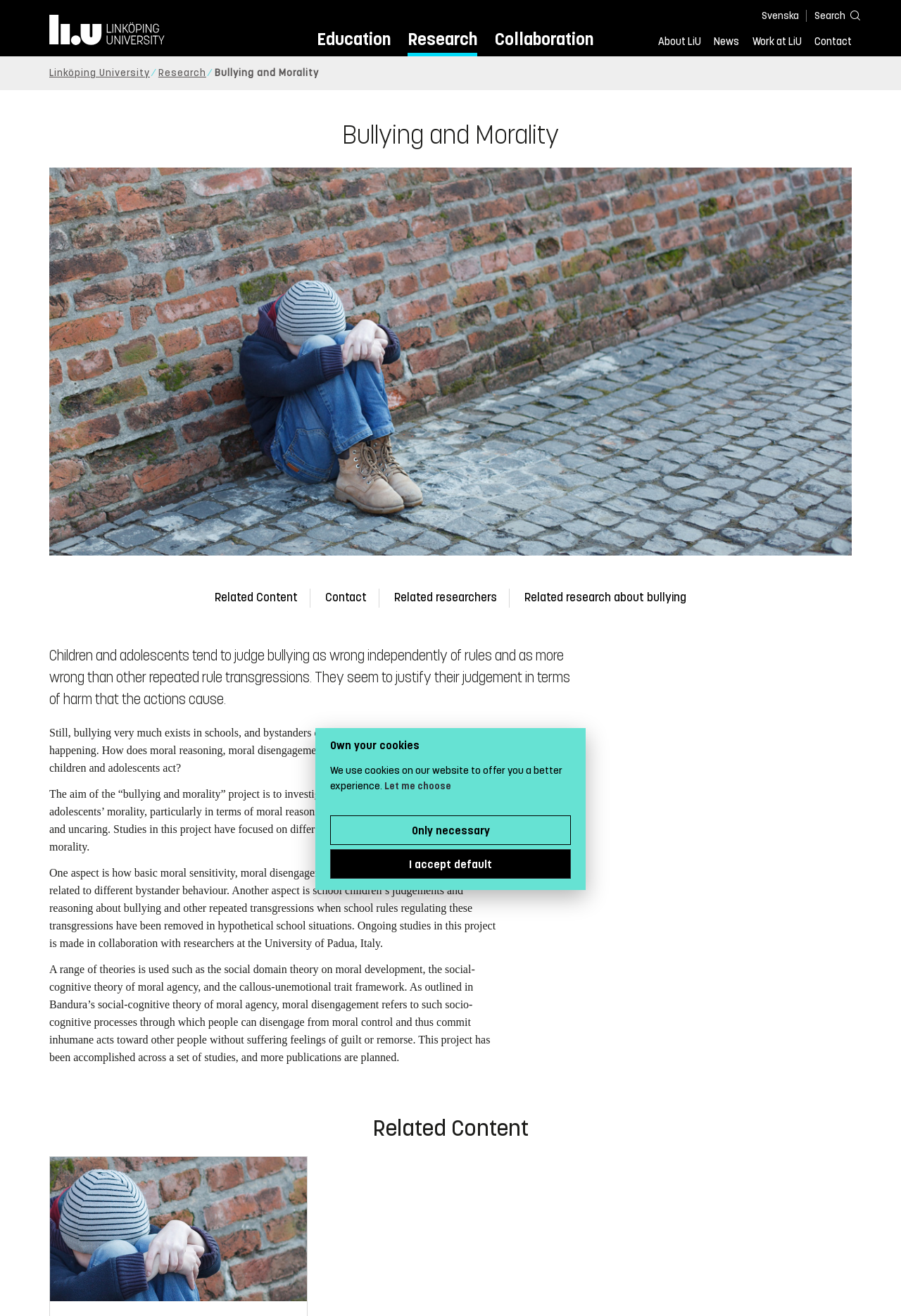Please provide a short answer using a single word or phrase for the question:
What is the name of the university?

Linköping University